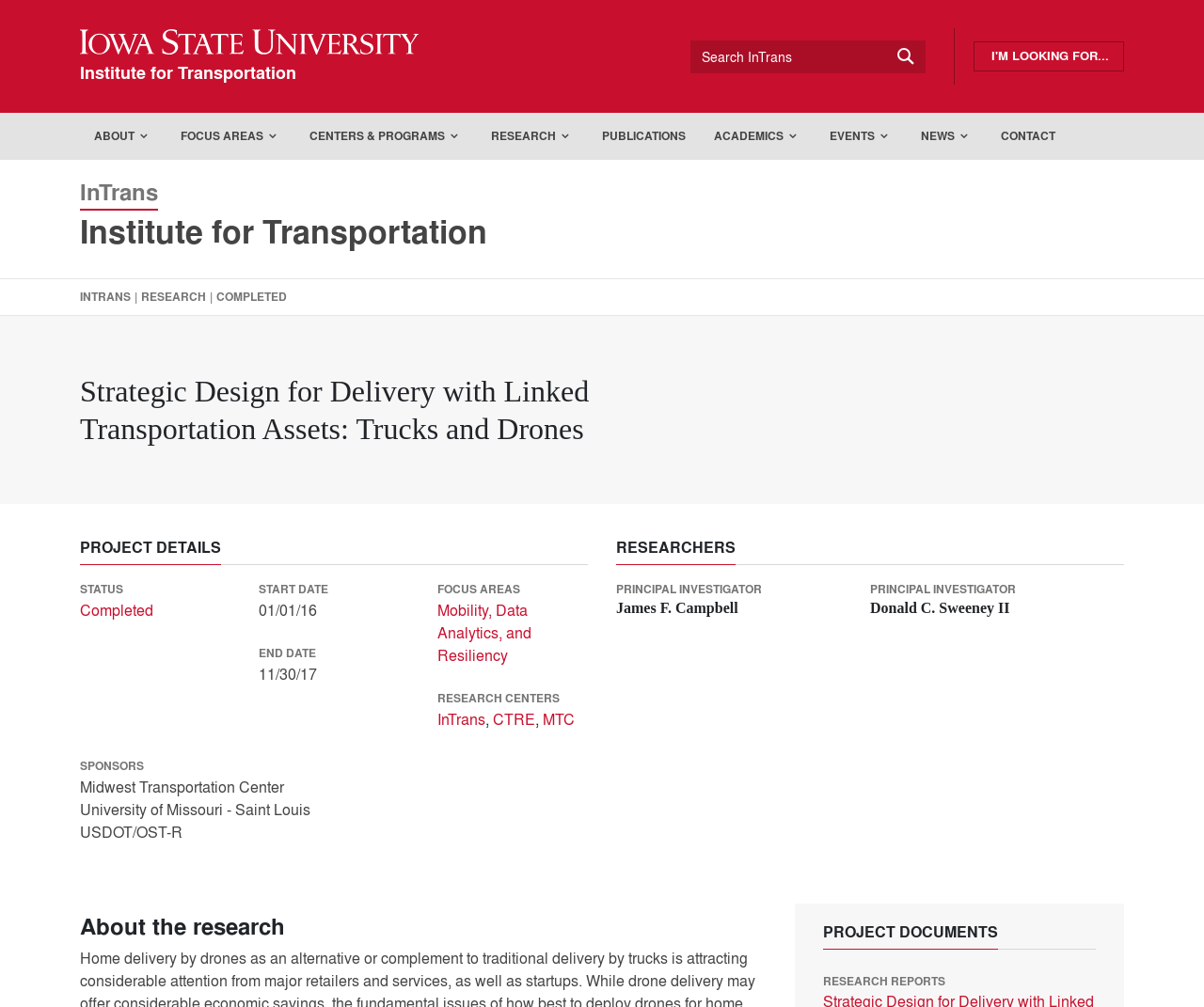Please identify the bounding box coordinates of where to click in order to follow the instruction: "Explore research reports".

[0.684, 0.966, 0.785, 0.982]